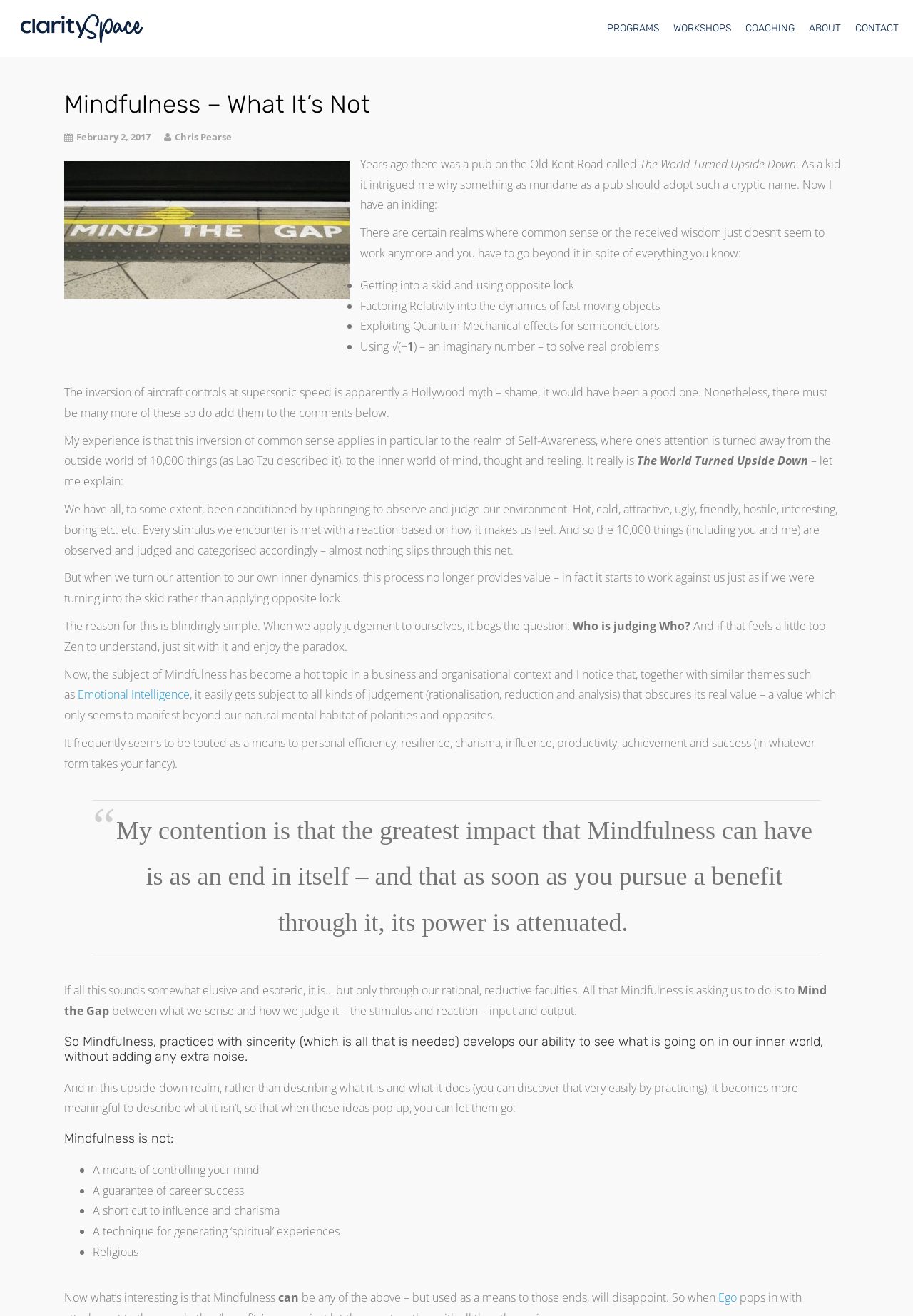What is the author's contention about Mindfulness?
Observe the image and answer the question with a one-word or short phrase response.

It's an end in itself